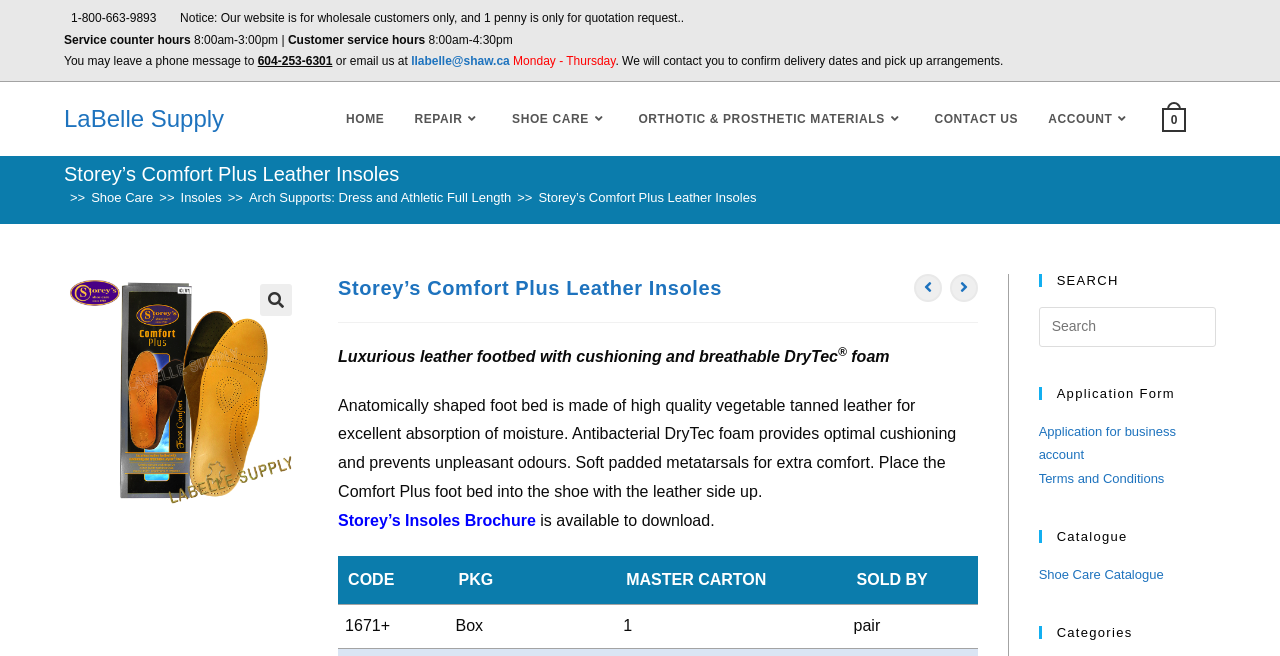Extract the bounding box coordinates for the UI element described as: "Shoe Care Catalogue".

[0.811, 0.864, 0.909, 0.887]